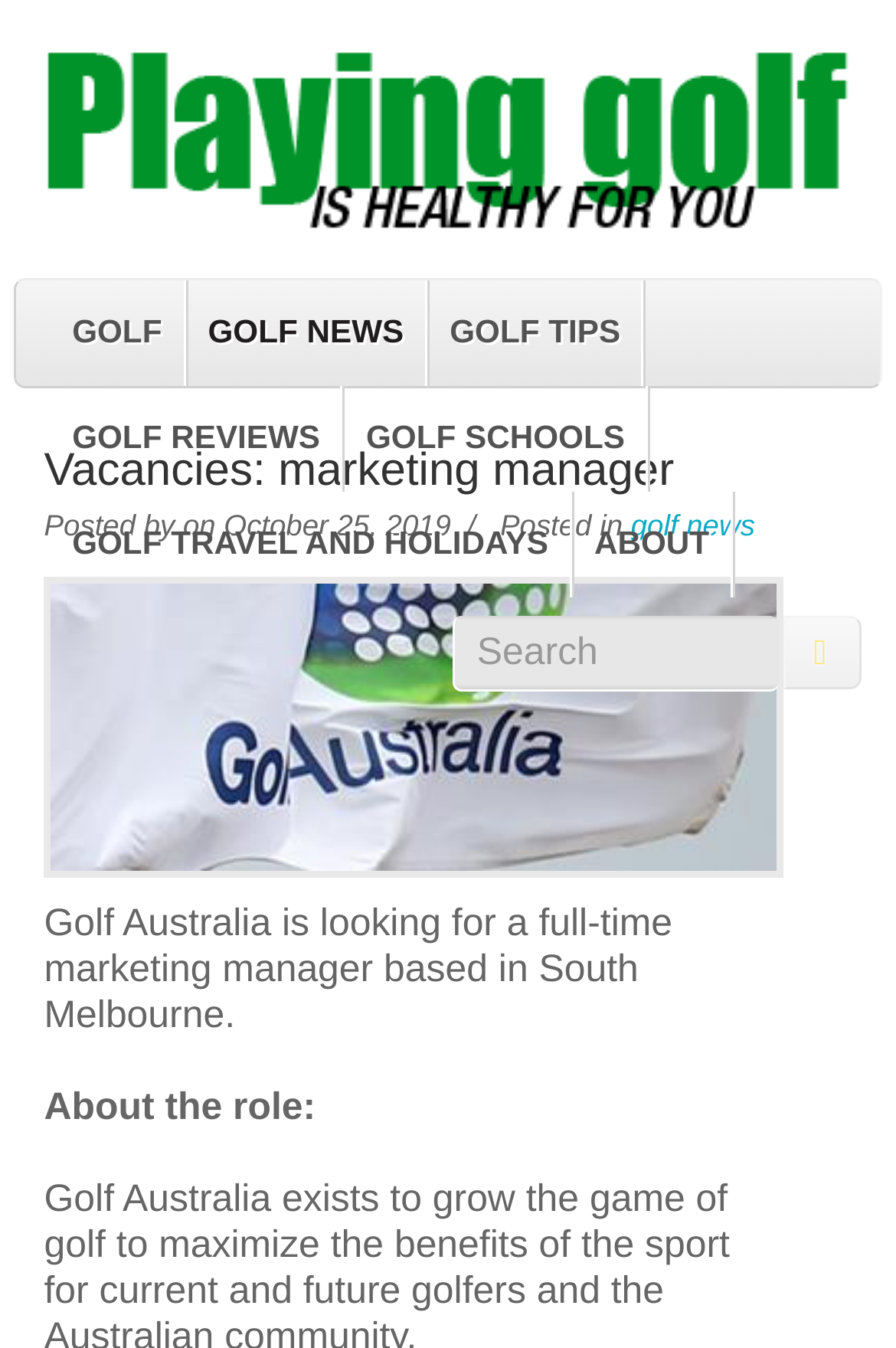Locate the UI element described as follows: "Golf travel and holidays". Return the bounding box coordinates as four float numbers between 0 and 1 in the order [left, top, right, bottom].

[0.057, 0.365, 0.638, 0.443]